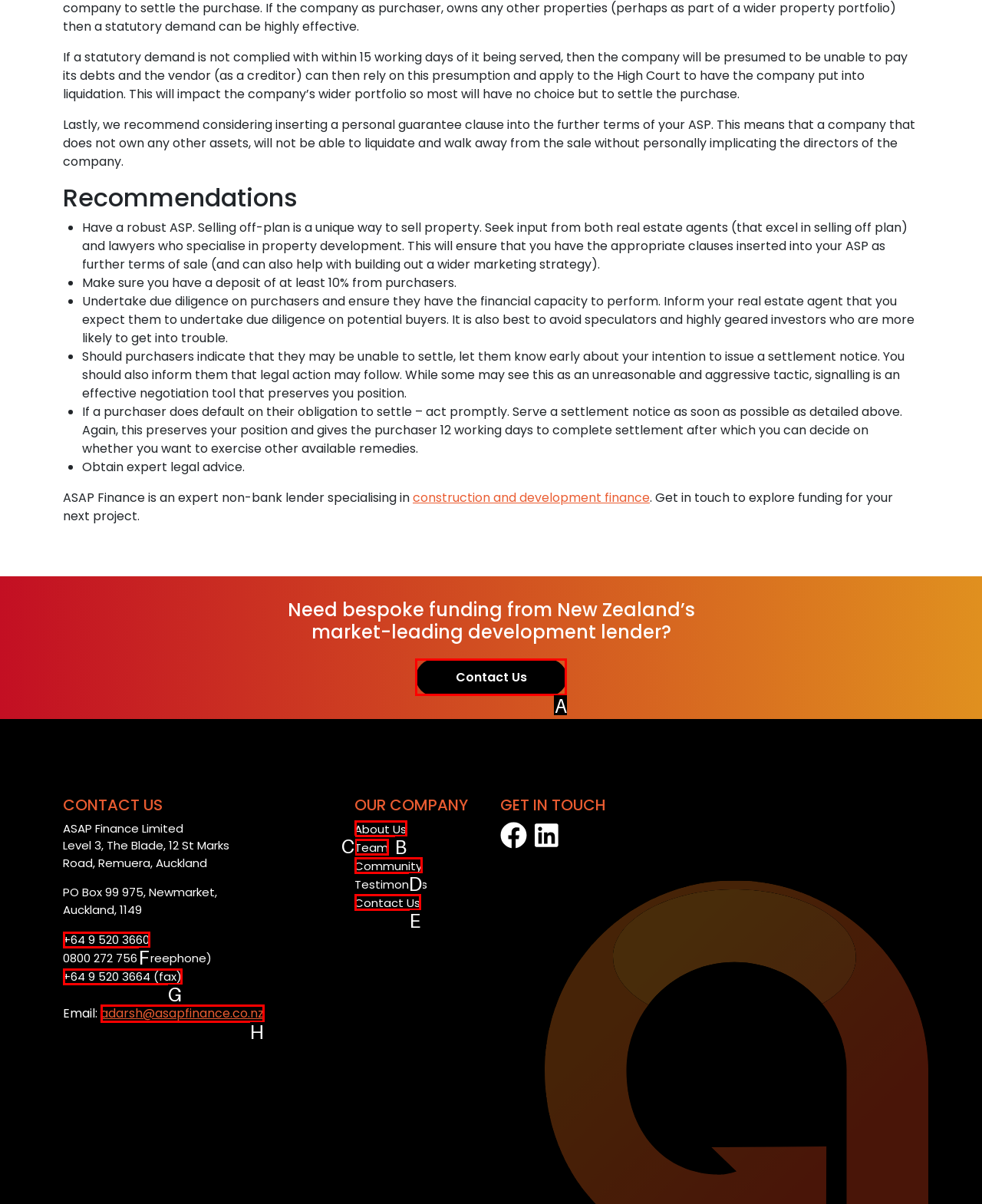Tell me which one HTML element best matches the description: +64 9 520 3664 (fax) Answer with the option's letter from the given choices directly.

G